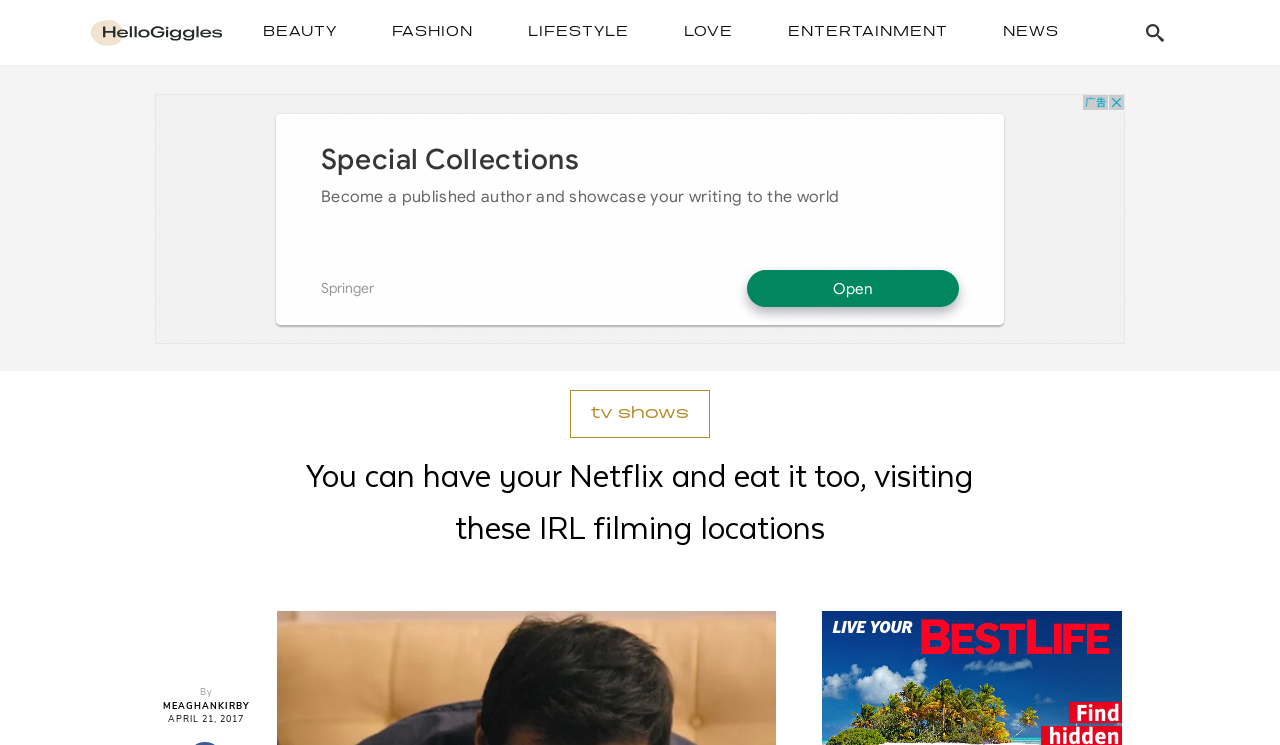For the element described, predict the bounding box coordinates as (top-left x, top-left y, bottom-right x, bottom-right y). All values should be between 0 and 1. Element description: TV Shows

[0.462, 0.542, 0.538, 0.566]